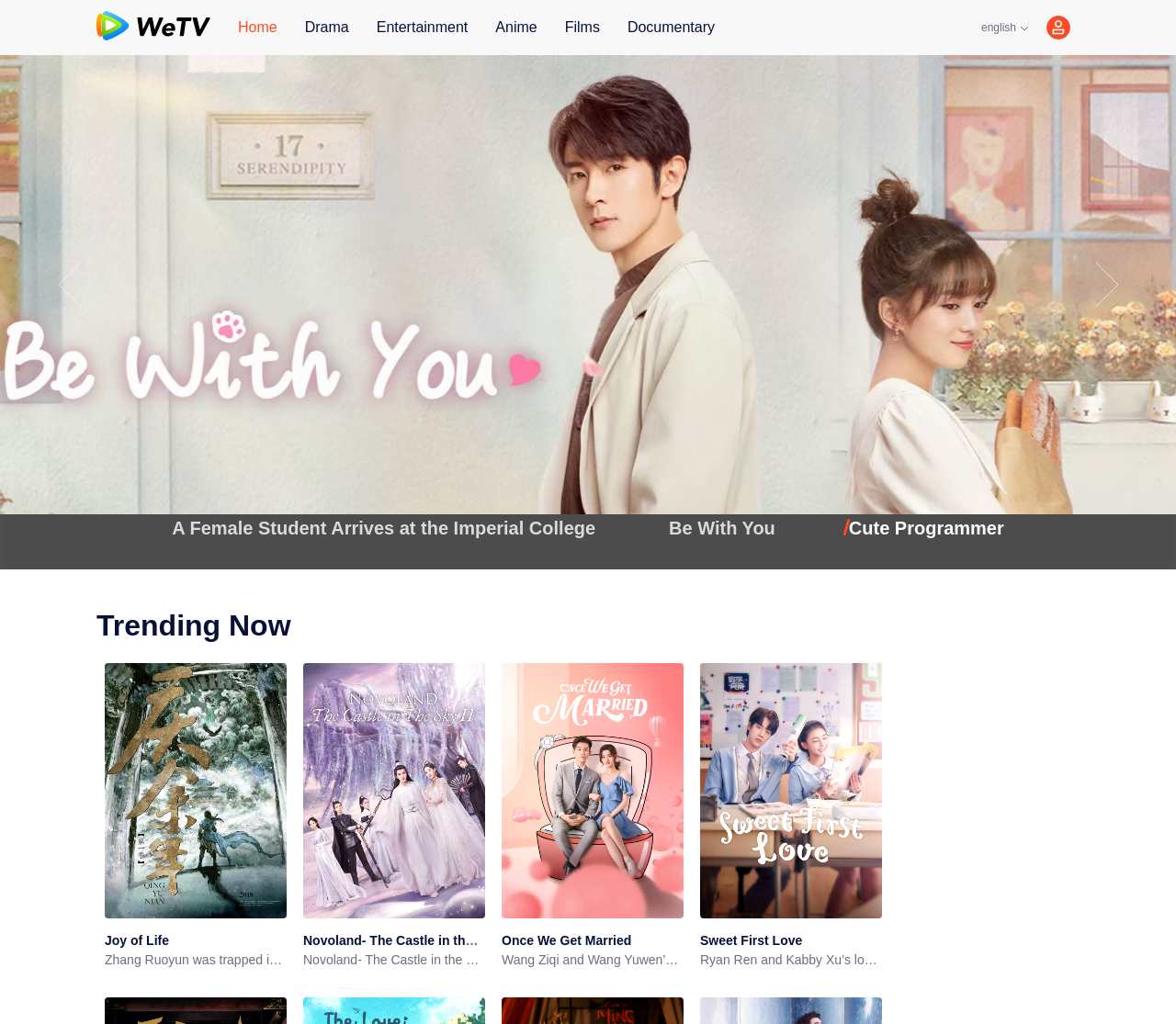Using the provided description Cute Programmer, find the bounding box coordinates for the UI element. Provide the coordinates in (top-left x, top-left y, bottom-right x, bottom-right y) format, ensuring all values are between 0 and 1.

[0.722, 0.502, 0.854, 0.529]